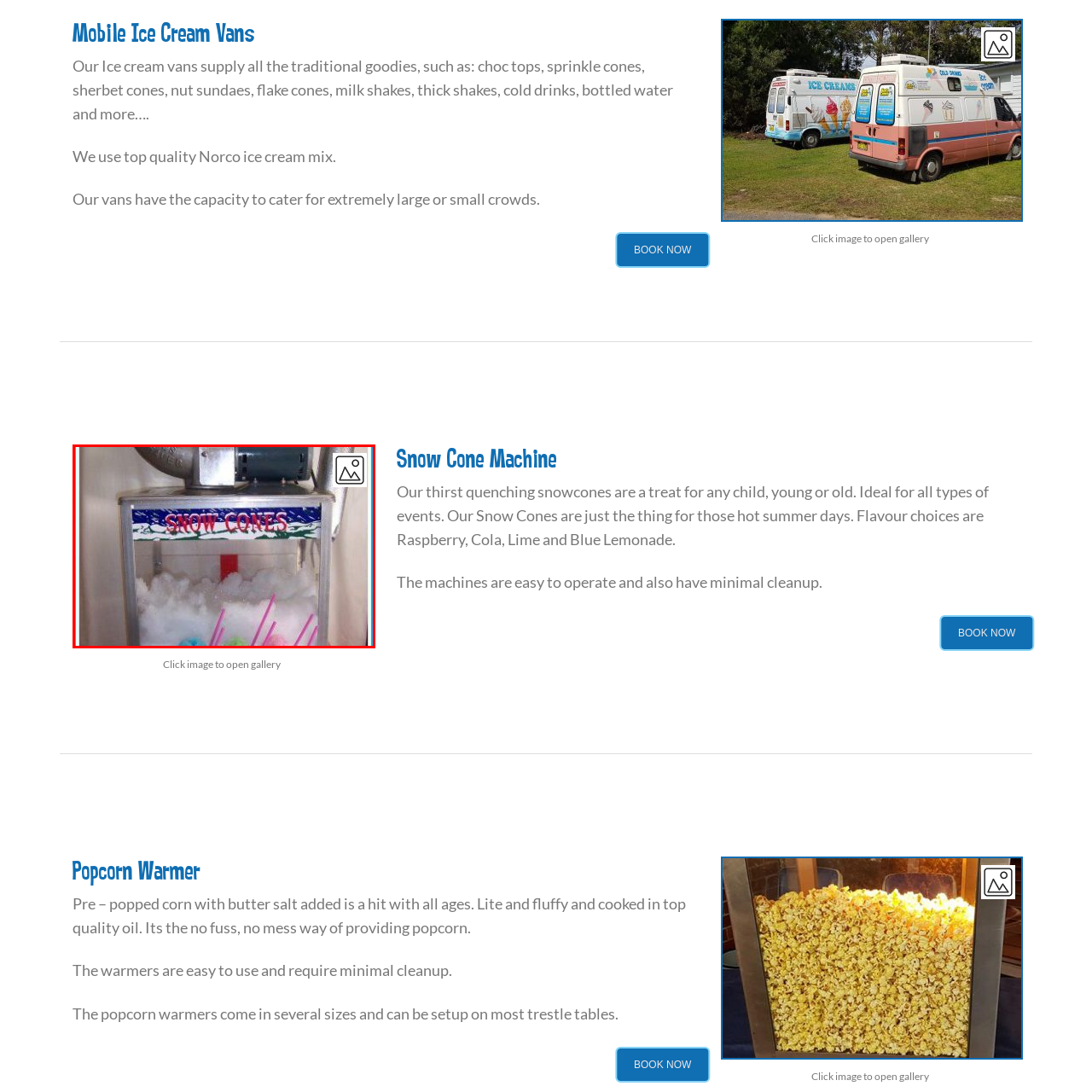What is the purpose of the machine during hot summer days?
Analyze the image encased by the red bounding box and elaborate on your answer to the question.

The machine is ideal for events, especially during hot summer days, offering a refreshing treat for guests of all ages, which implies that the machine is meant to provide a cooling and enjoyable experience for people during the hot summer season.